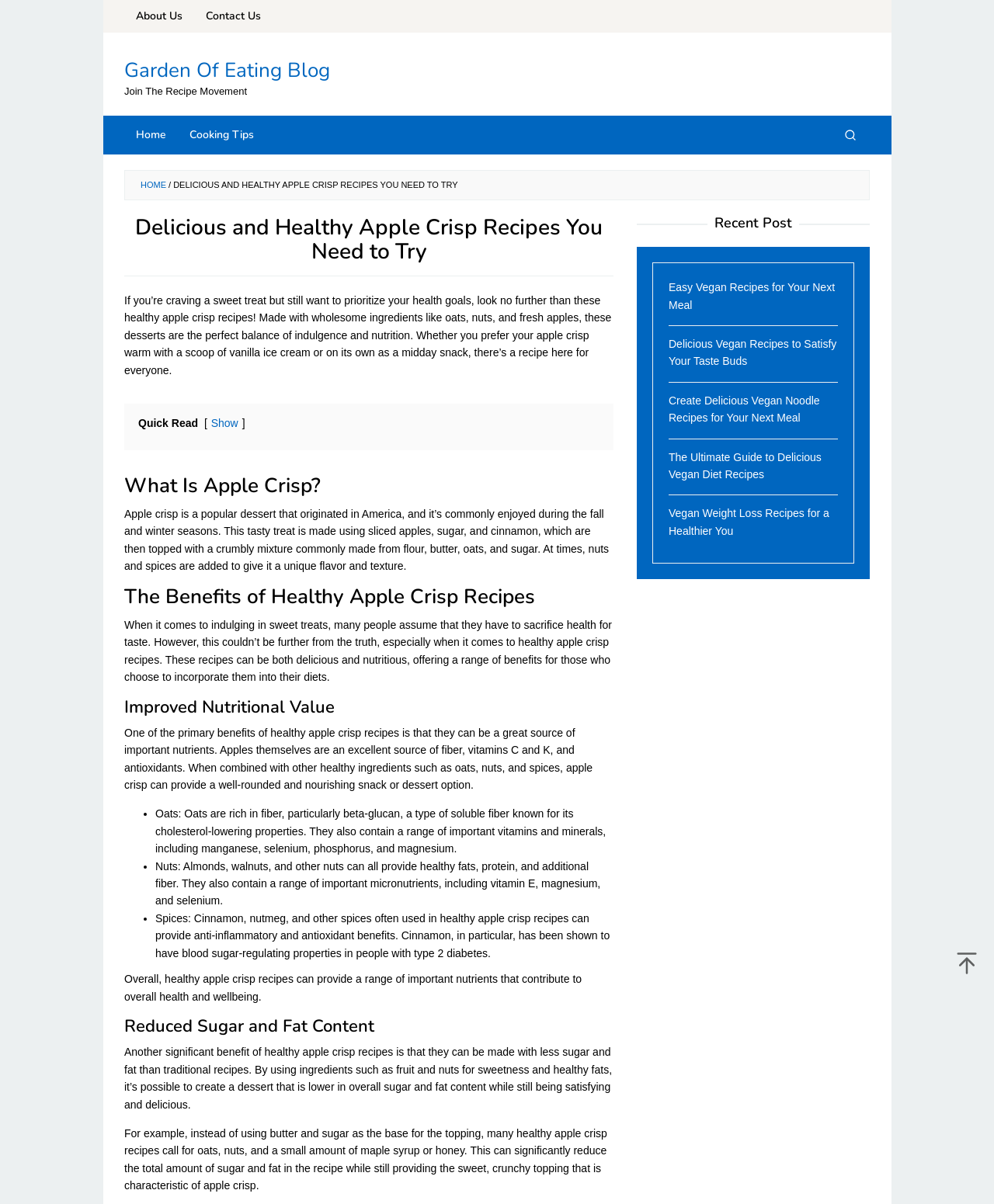What is the benefit of using fruit and nuts for sweetness in apple crisp recipes?
Please answer the question with a single word or phrase, referencing the image.

Reduced sugar content